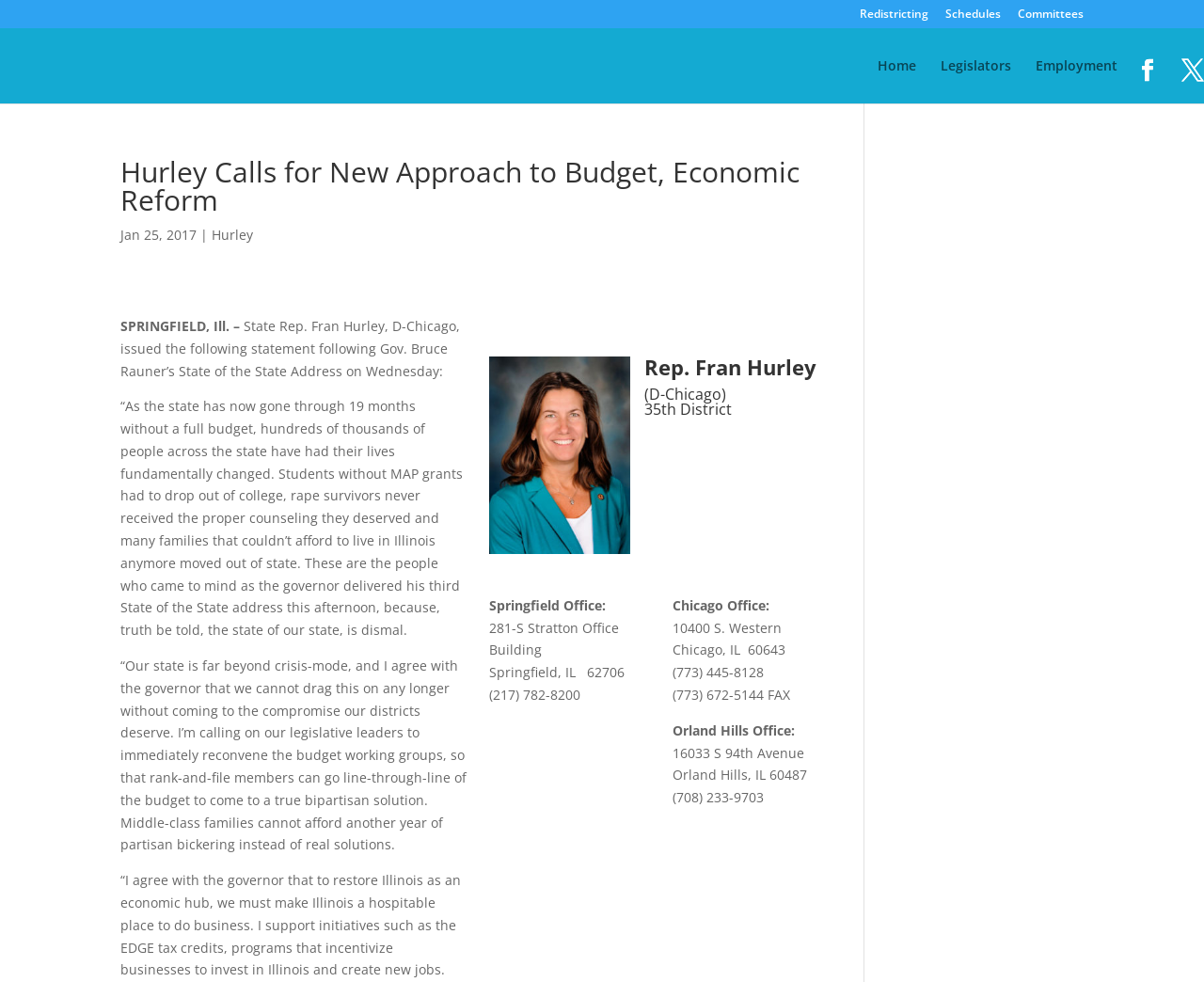What is the topic of the statement issued by Rep. Fran Hurley?
Please answer the question with a detailed and comprehensive explanation.

I found the answer by reading the statement issued by Rep. Fran Hurley, which discusses the need for a new approach to budget and economic reform in Illinois. This suggests that the topic of the statement is budget and economic reform.